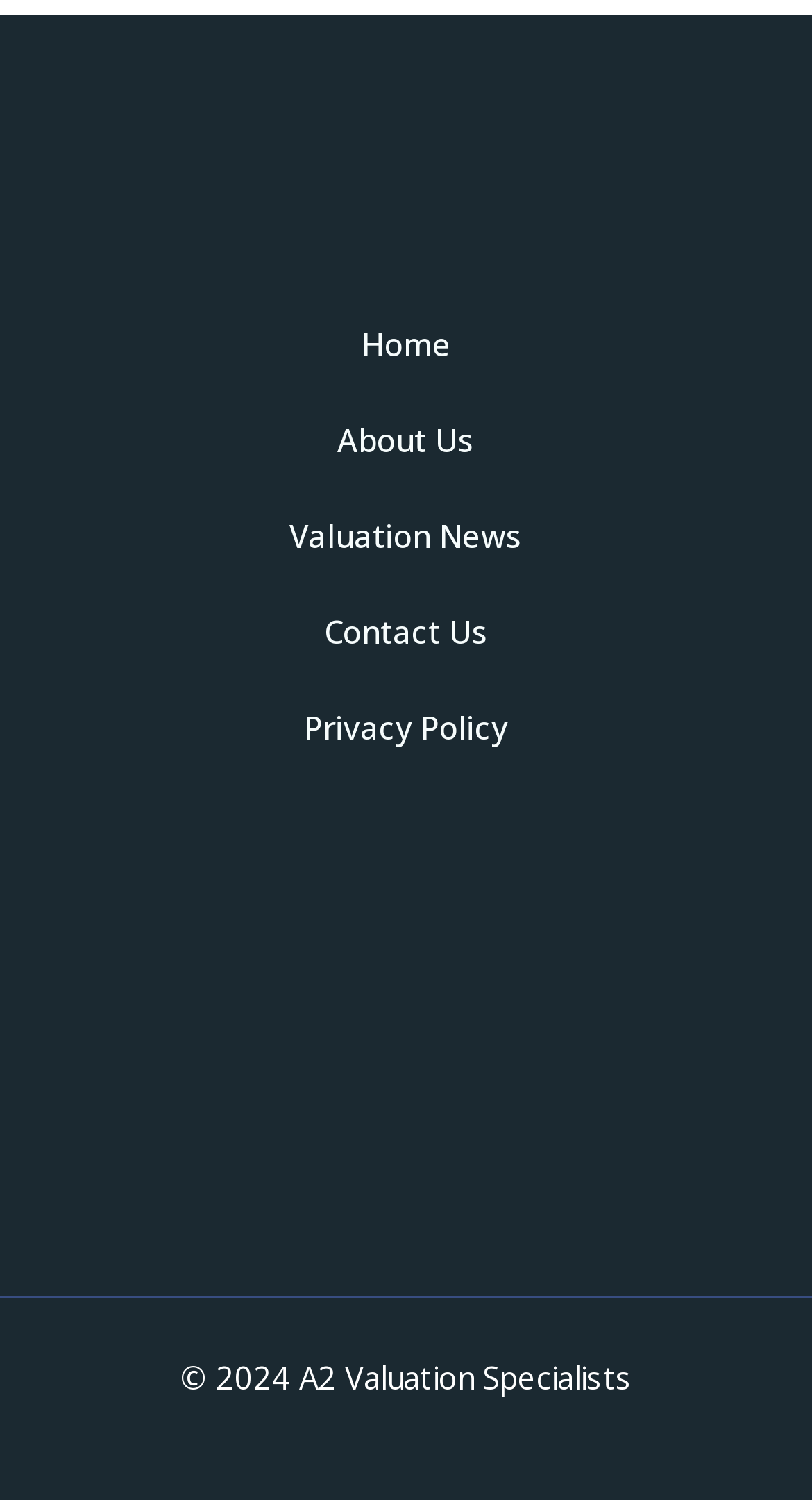Can you give a detailed response to the following question using the information from the image? What is the copyright year?

The copyright year can be found at the bottom of the webpage, which is stated as '© 2024 A2 Valuation Specialists'.